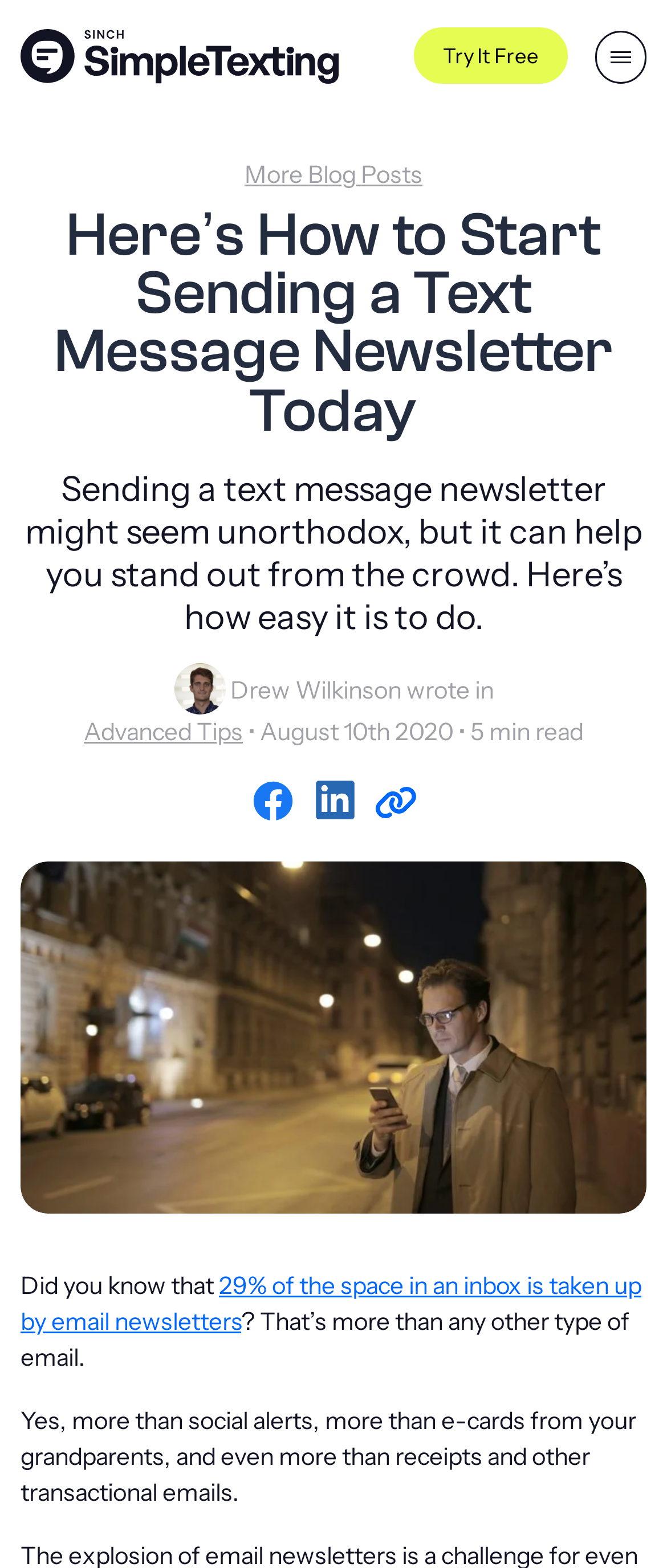Using the elements shown in the image, answer the question comprehensively: What is the date of this article?

The article mentions the date 'August 10th 2020' next to the author's name, indicating when the article was written or published.